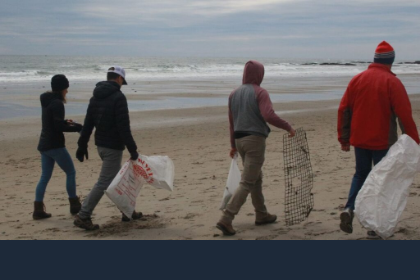Provide a brief response to the question using a single word or phrase: 
What is the purpose of the bags?

Collecting debris